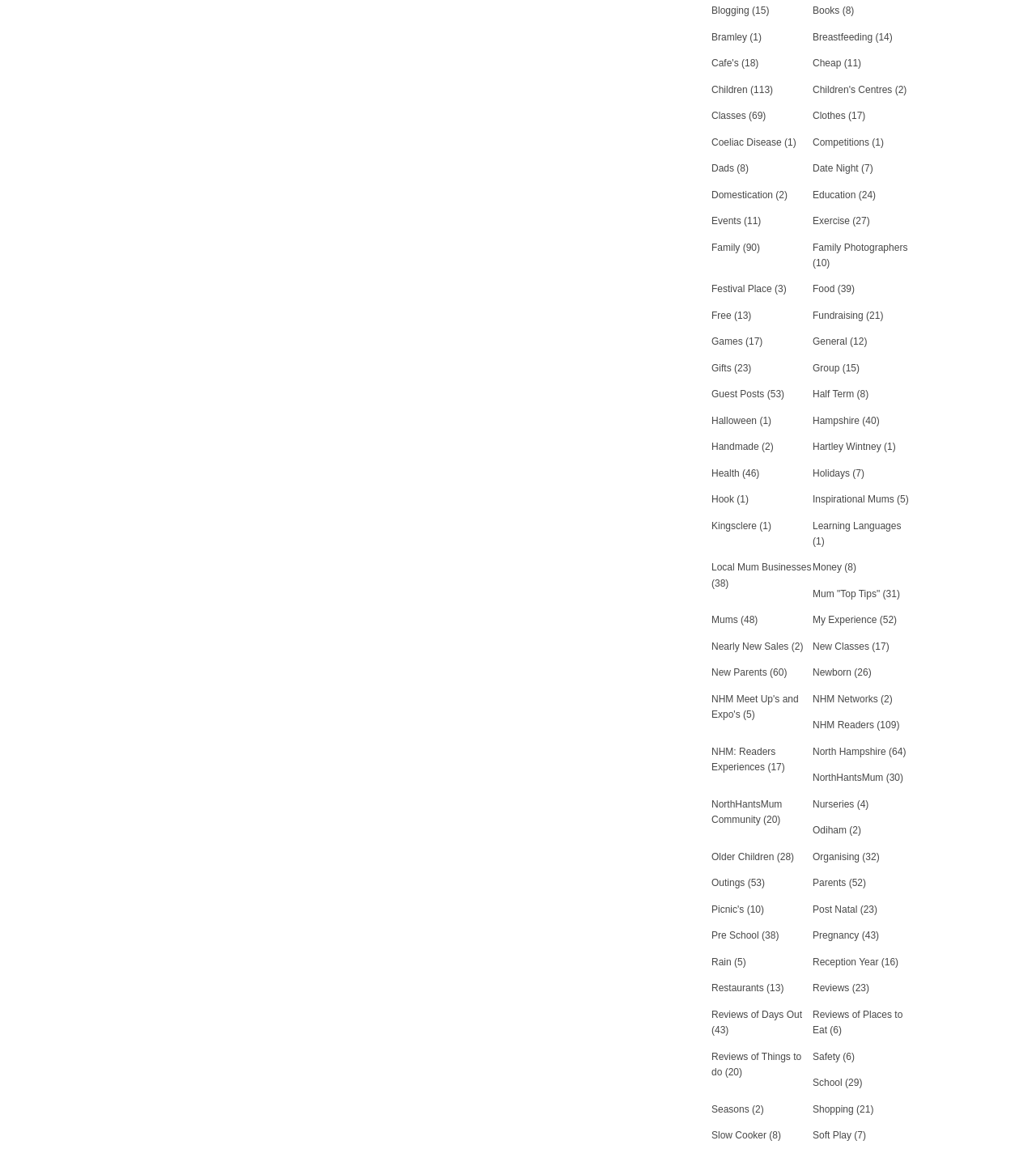Locate the bounding box coordinates of the clickable area to execute the instruction: "Click on Blogging". Provide the coordinates as four float numbers between 0 and 1, represented as [left, top, right, bottom].

[0.687, 0.004, 0.723, 0.014]